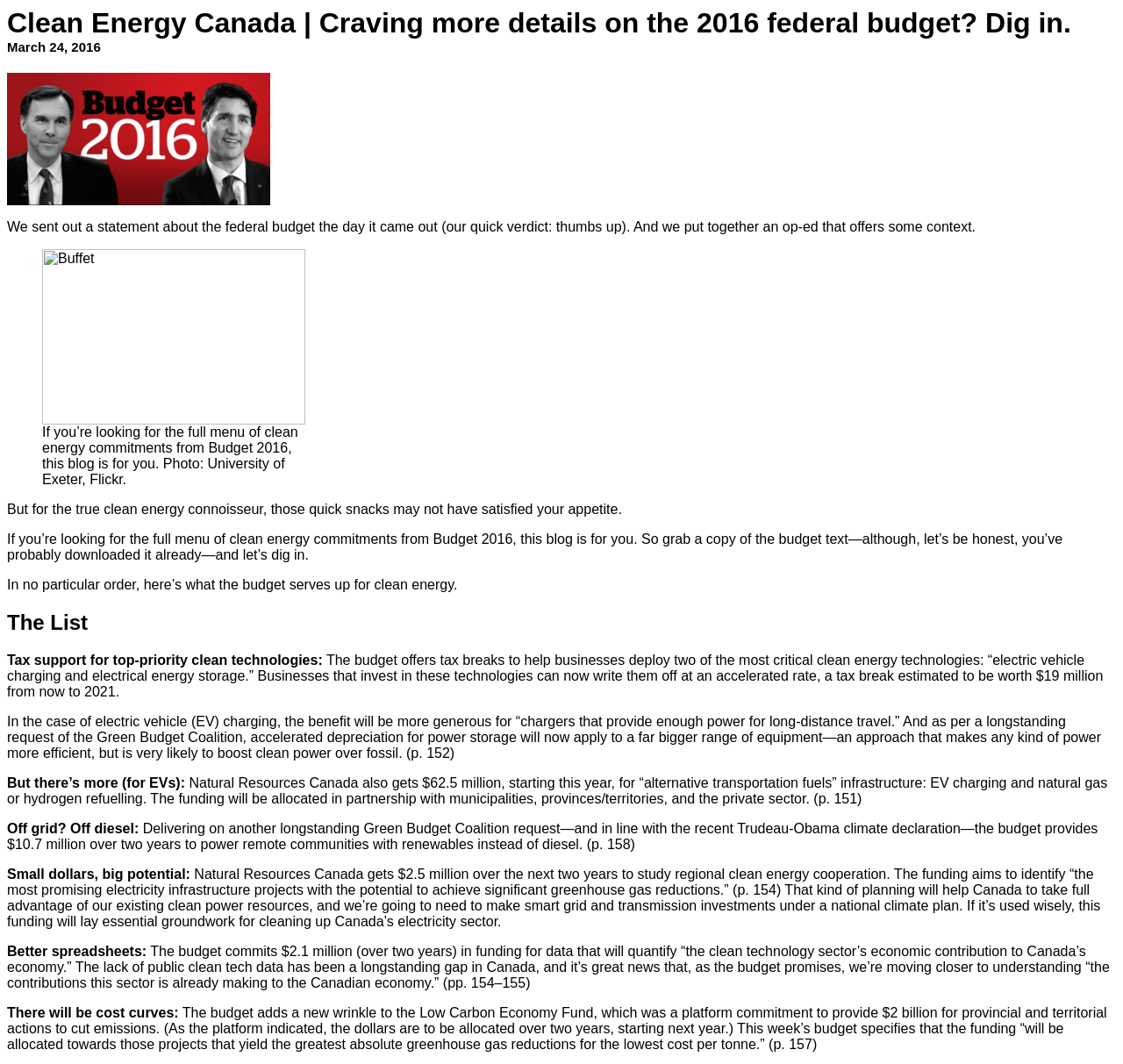What is the purpose of the $2.5 million funding for Natural Resources Canada?
Based on the screenshot, provide a one-word or short-phrase response.

To study regional clean energy cooperation